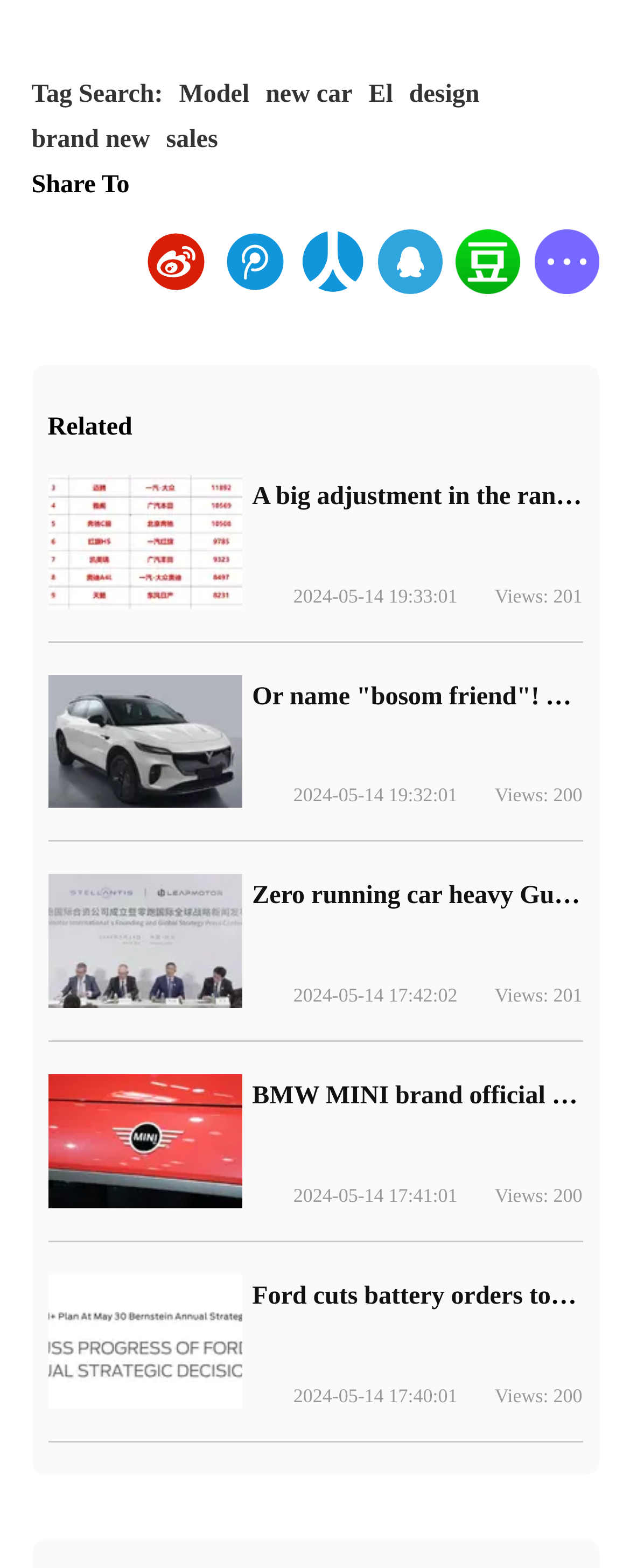Could you determine the bounding box coordinates of the clickable element to complete the instruction: "View the BMW MINI brand official Xuan!"? Provide the coordinates as four float numbers between 0 and 1, i.e., [left, top, right, bottom].

[0.4, 0.69, 0.985, 0.708]